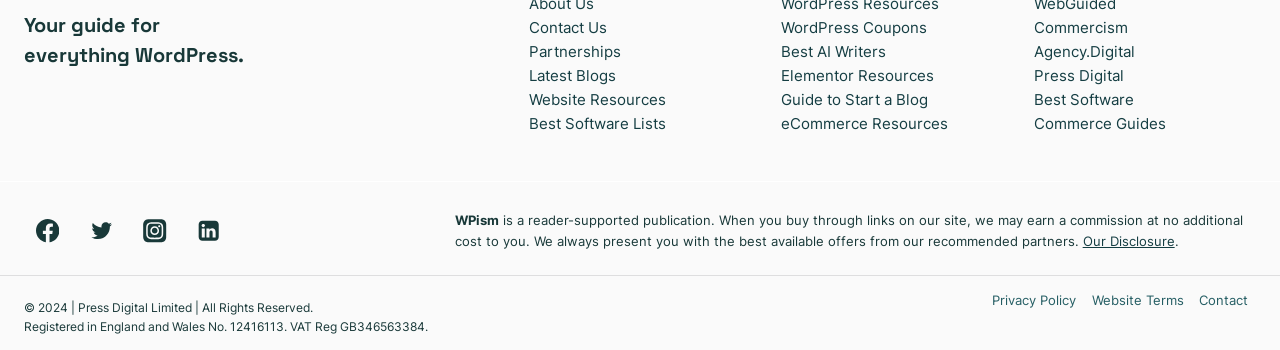Please find the bounding box coordinates of the section that needs to be clicked to achieve this instruction: "Click on Contact Us".

[0.413, 0.052, 0.474, 0.106]